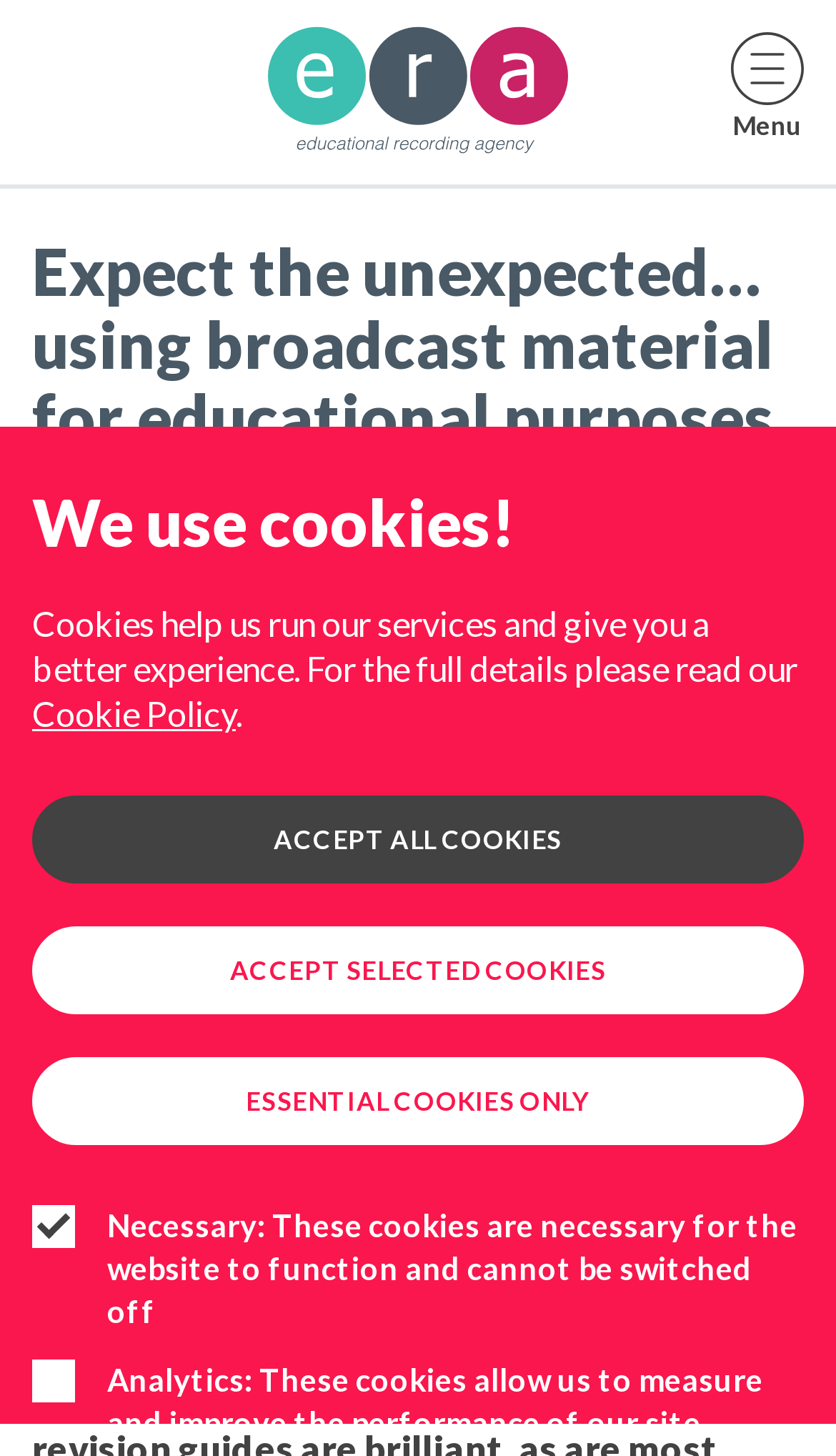Find the bounding box coordinates for the element described here: "Accept selected cookies".

[0.038, 0.637, 0.962, 0.697]